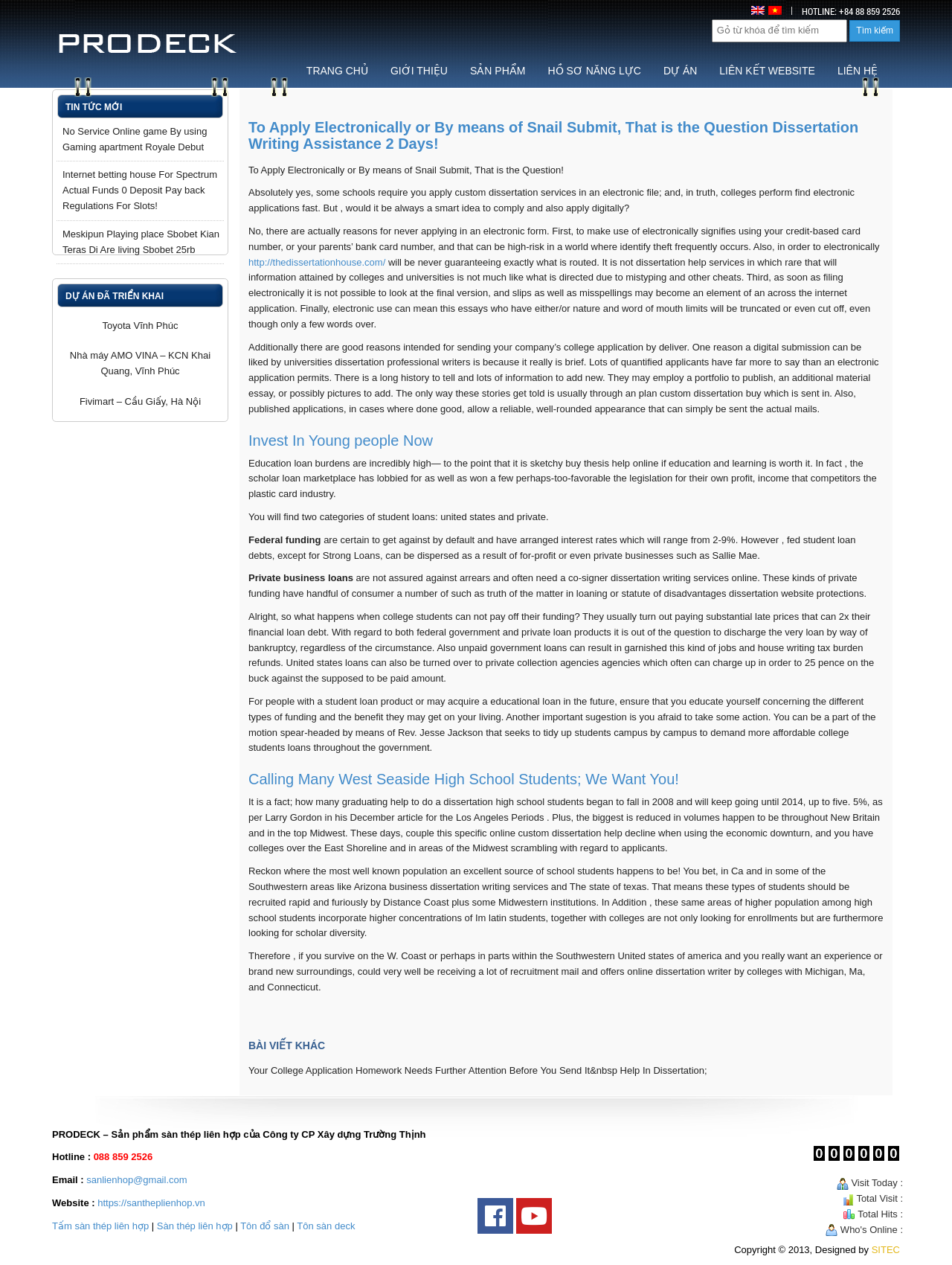Locate the bounding box coordinates of the UI element described by: "trade secrets or inventions". Provide the coordinates as four float numbers between 0 and 1, formatted as [left, top, right, bottom].

None